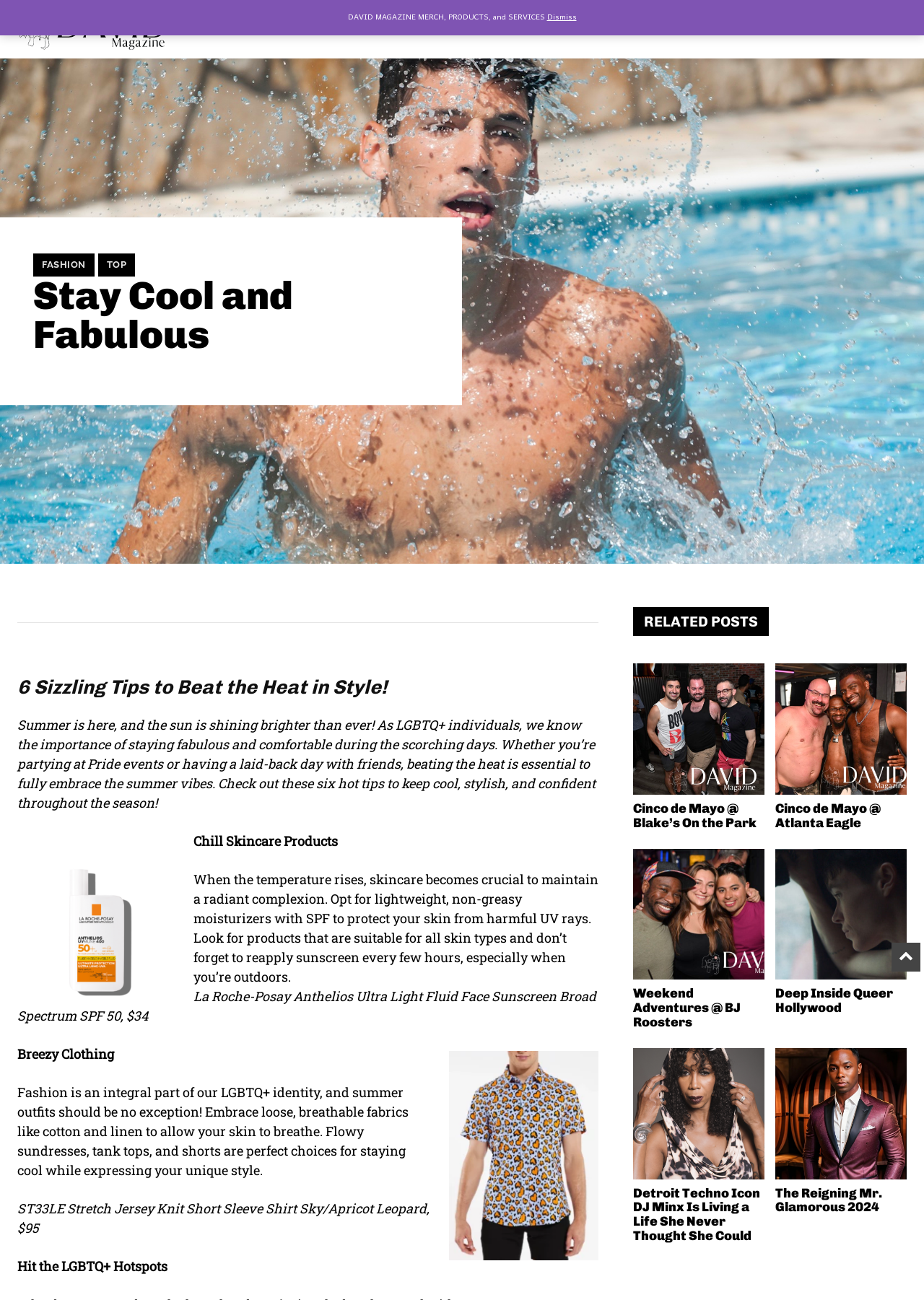Please find the bounding box coordinates of the element that needs to be clicked to perform the following instruction: "Click the logo". The bounding box coordinates should be four float numbers between 0 and 1, represented as [left, top, right, bottom].

[0.019, 0.006, 0.186, 0.039]